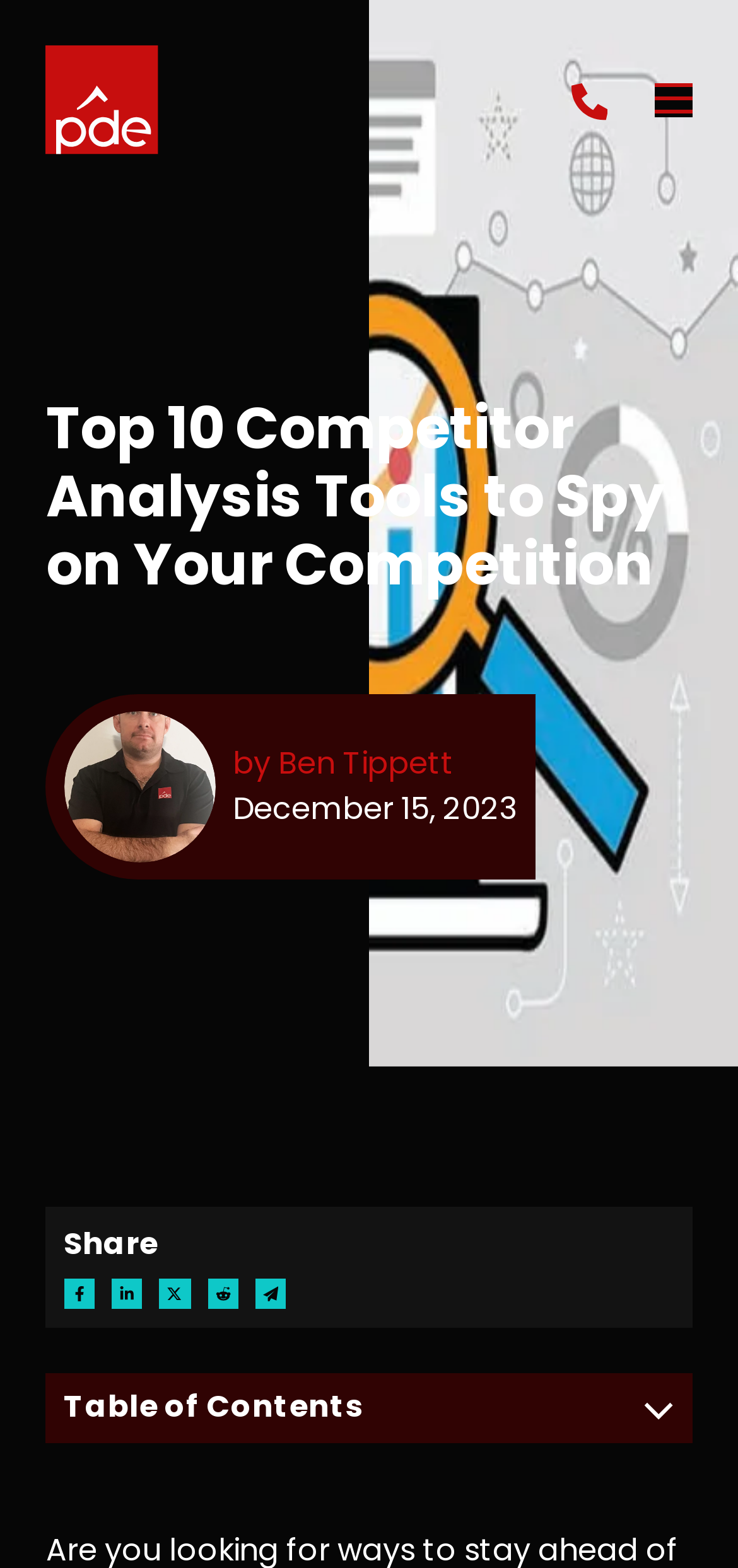Please identify and generate the text content of the webpage's main heading.

Top 10 Competitor Analysis Tools to Spy on Your Competition